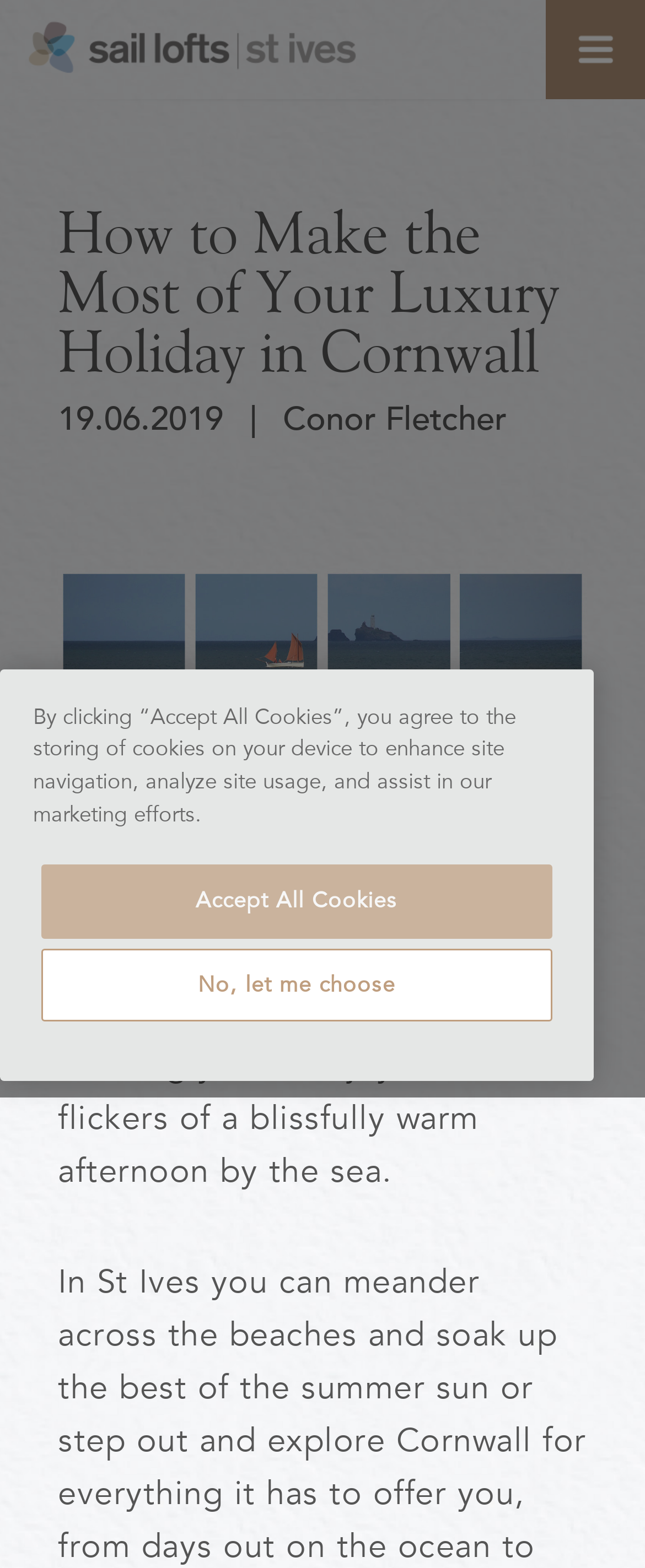Respond with a single word or phrase to the following question: What season is the article referring to?

Summer